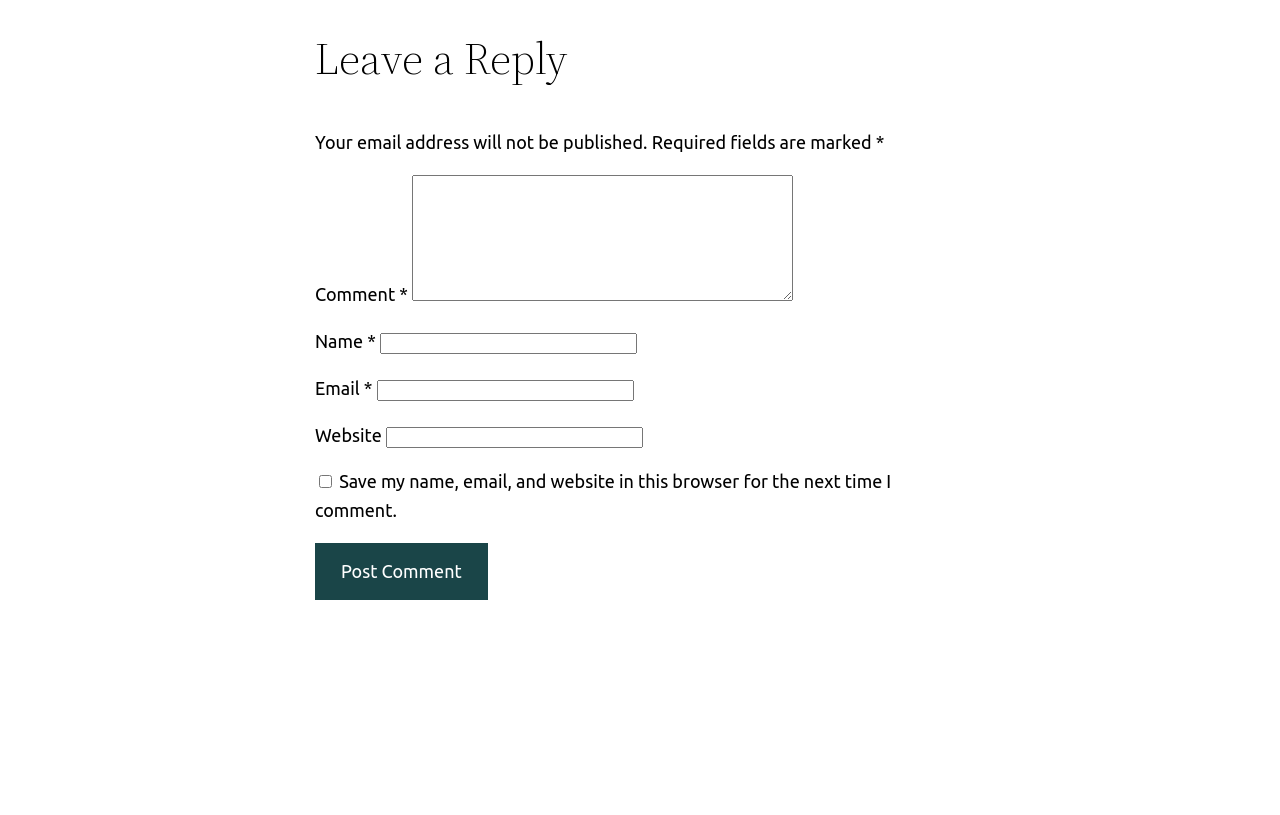What is the default state of the checkbox?
Answer with a single word or phrase by referring to the visual content.

Unchecked